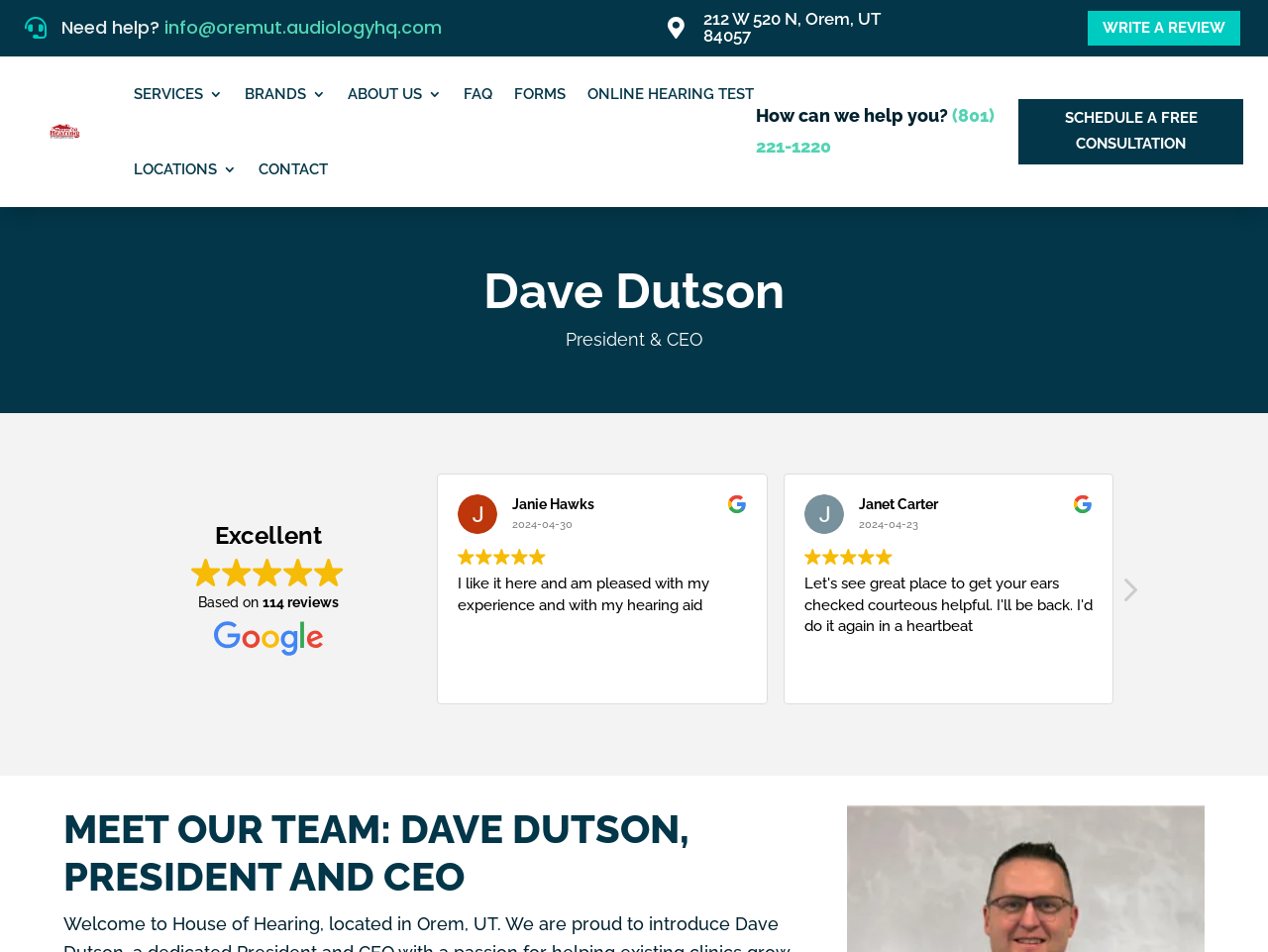How many reviews are mentioned on the webpage?
Please answer the question with a detailed response using the information from the screenshot.

I found the answer by looking at the StaticText element with the text '114 reviews' which is located near the Google image.